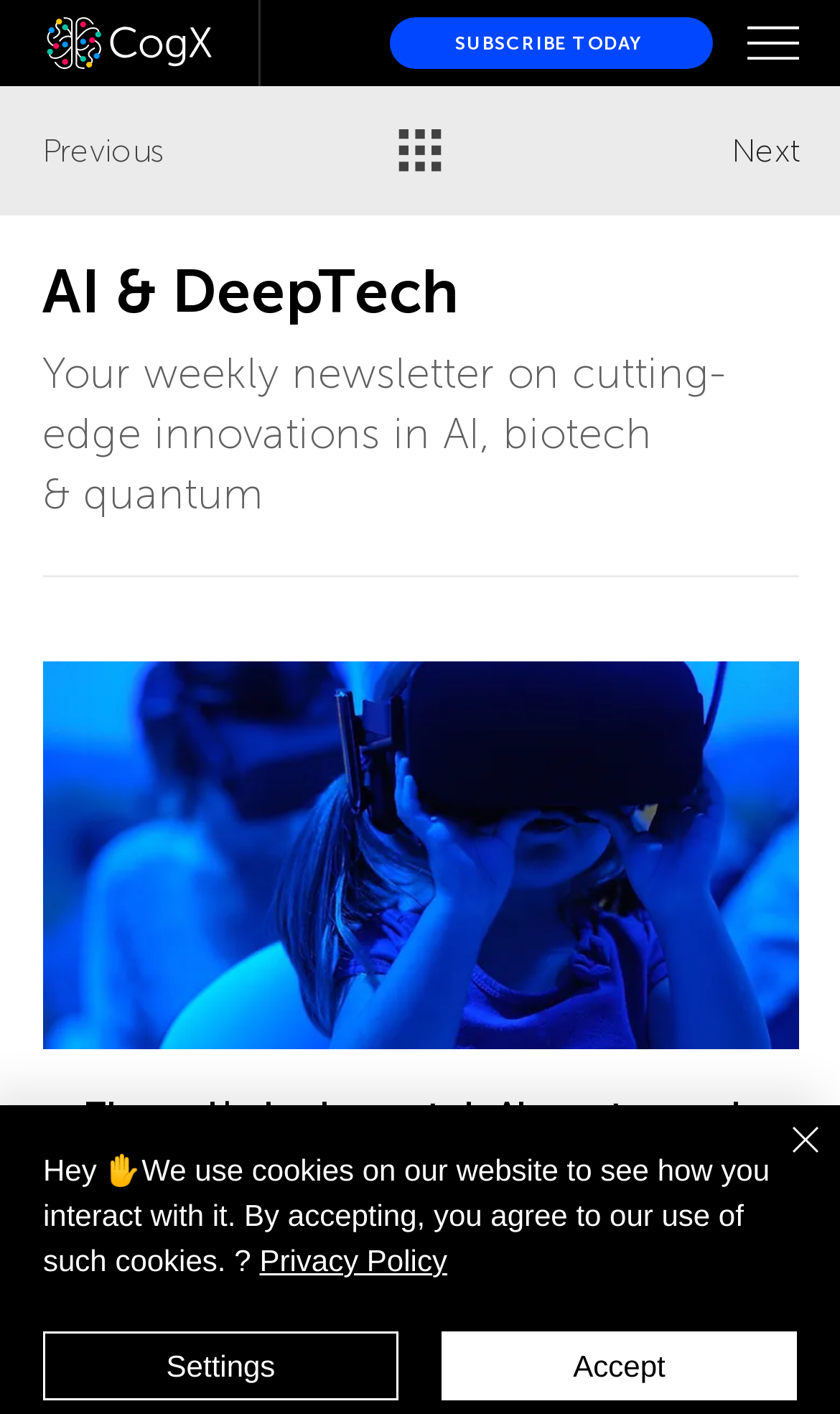Provide the bounding box coordinates of the UI element that matches the description: "parent_node: SUBSCRIBE TODAY".

[0.889, 0.012, 0.95, 0.049]